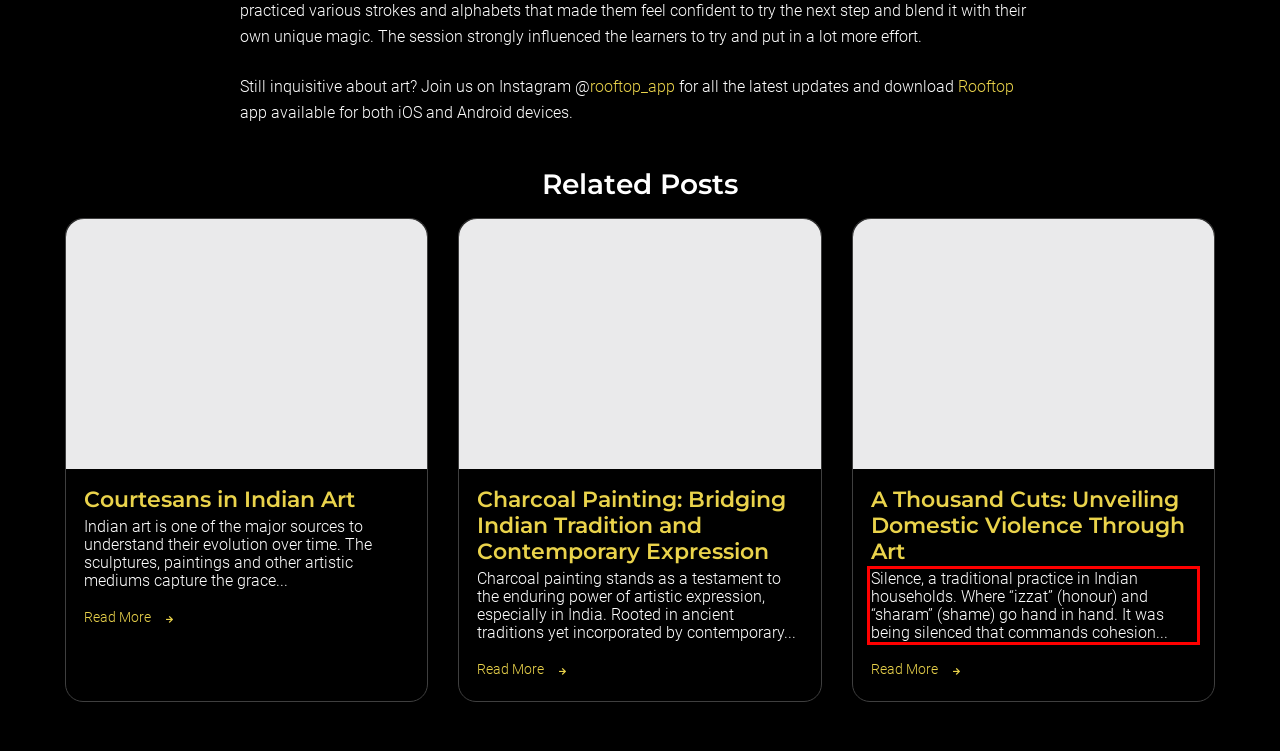Given a webpage screenshot with a red bounding box, perform OCR to read and deliver the text enclosed by the red bounding box.

Silence, a traditional practice in Indian households. Where “izzat” (honour) and “sharam” (shame) go hand in hand. It was being silenced that commands cohesion...